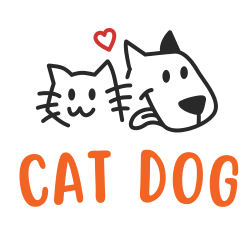What is the expression on the dog's face?
Could you answer the question with a detailed and thorough explanation?

The dog is depicted with a bent ear and a joyful expression, contributing to the overall theme of companionship and friendship between the cat and the dog.